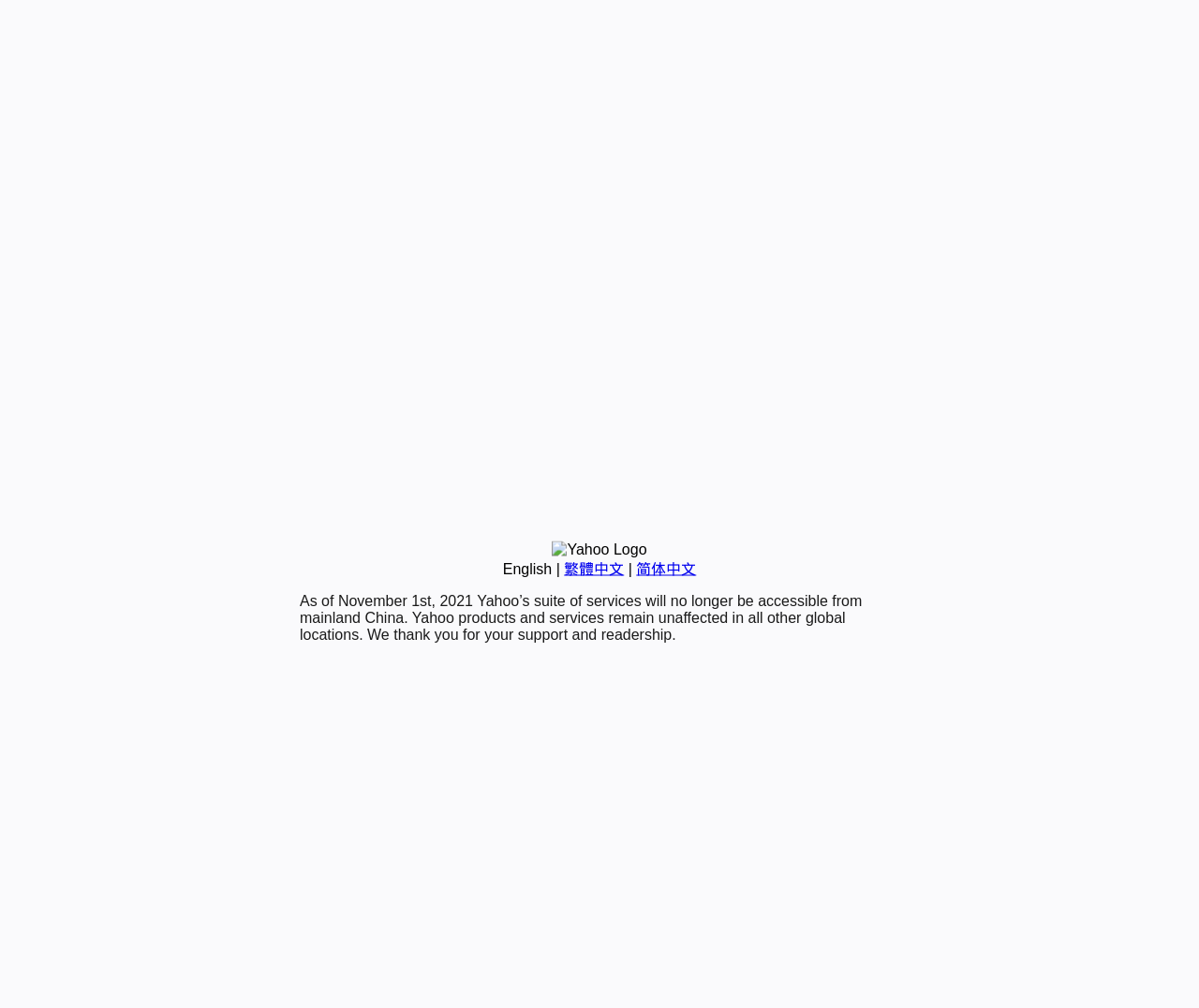Bounding box coordinates are specified in the format (top-left x, top-left y, bottom-right x, bottom-right y). All values are floating point numbers bounded between 0 and 1. Please provide the bounding box coordinate of the region this sentence describes: Terms of Use

None